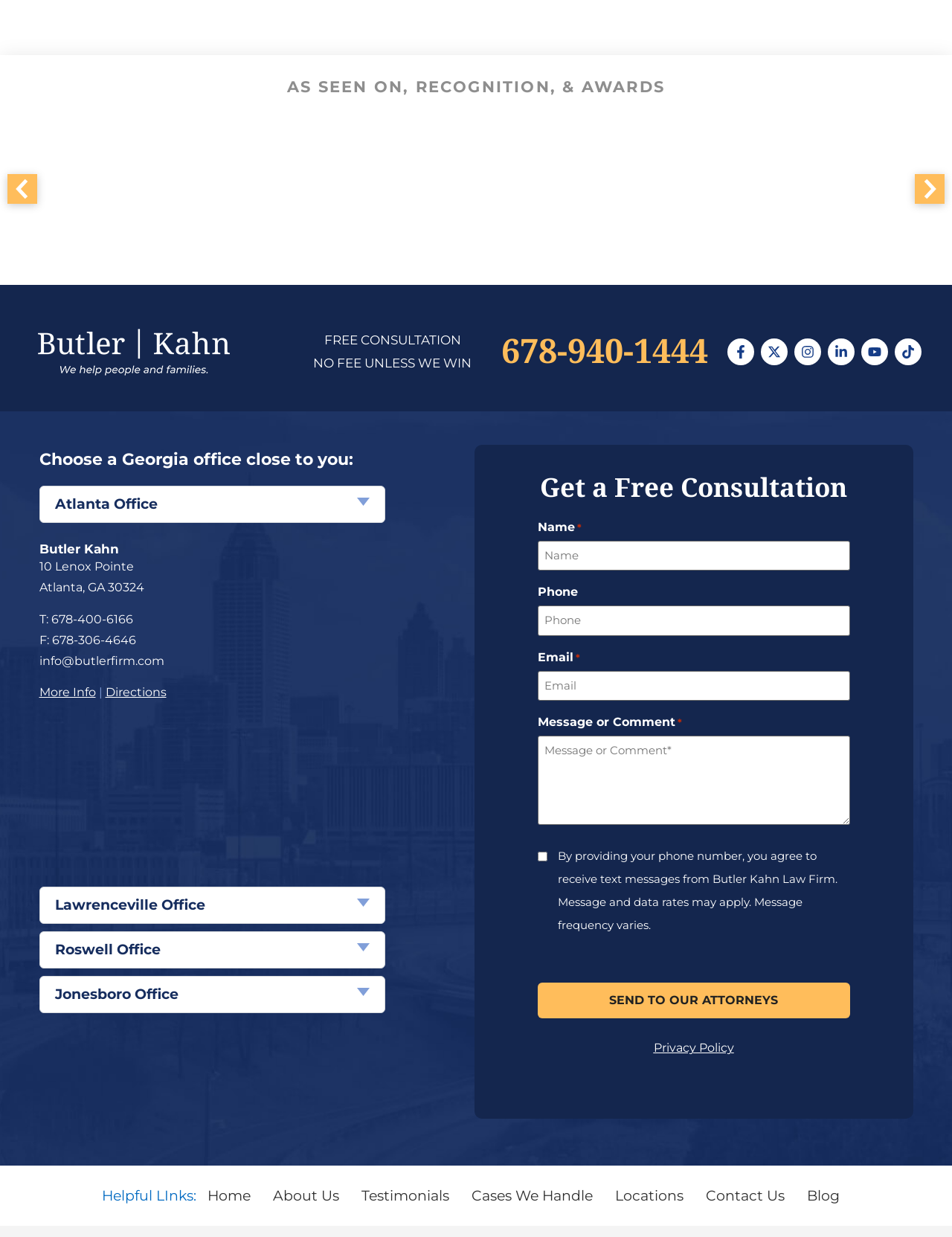Please identify the bounding box coordinates of the element on the webpage that should be clicked to follow this instruction: "Click the 'BK logo' link". The bounding box coordinates should be given as four float numbers between 0 and 1, formatted as [left, top, right, bottom].

[0.031, 0.263, 0.25, 0.305]